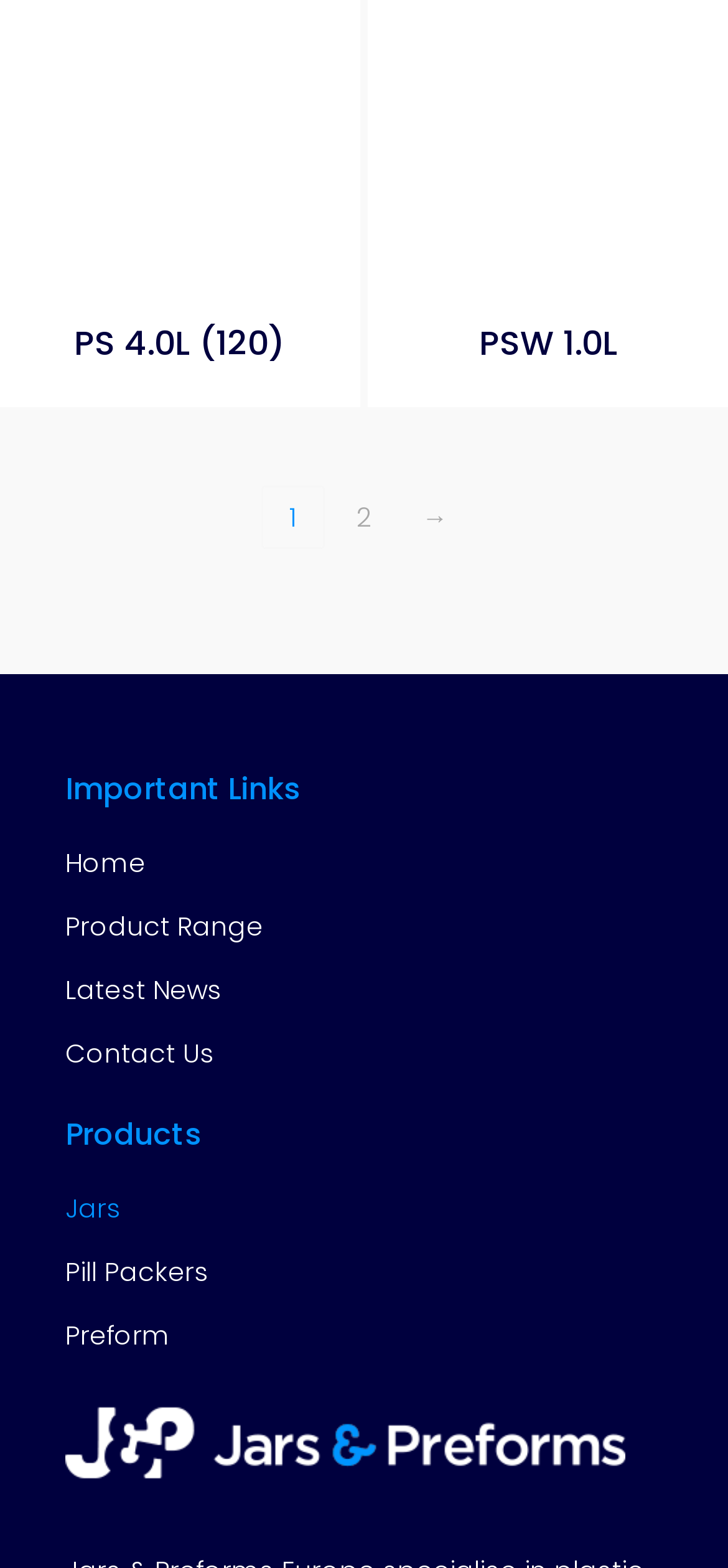How many product categories are listed?
Analyze the image and provide a thorough answer to the question.

I counted the number of headings under the 'Products' section, which are 'Jars', 'Pill Packers', and 'Preform'. Therefore, there are 2 product categories listed.